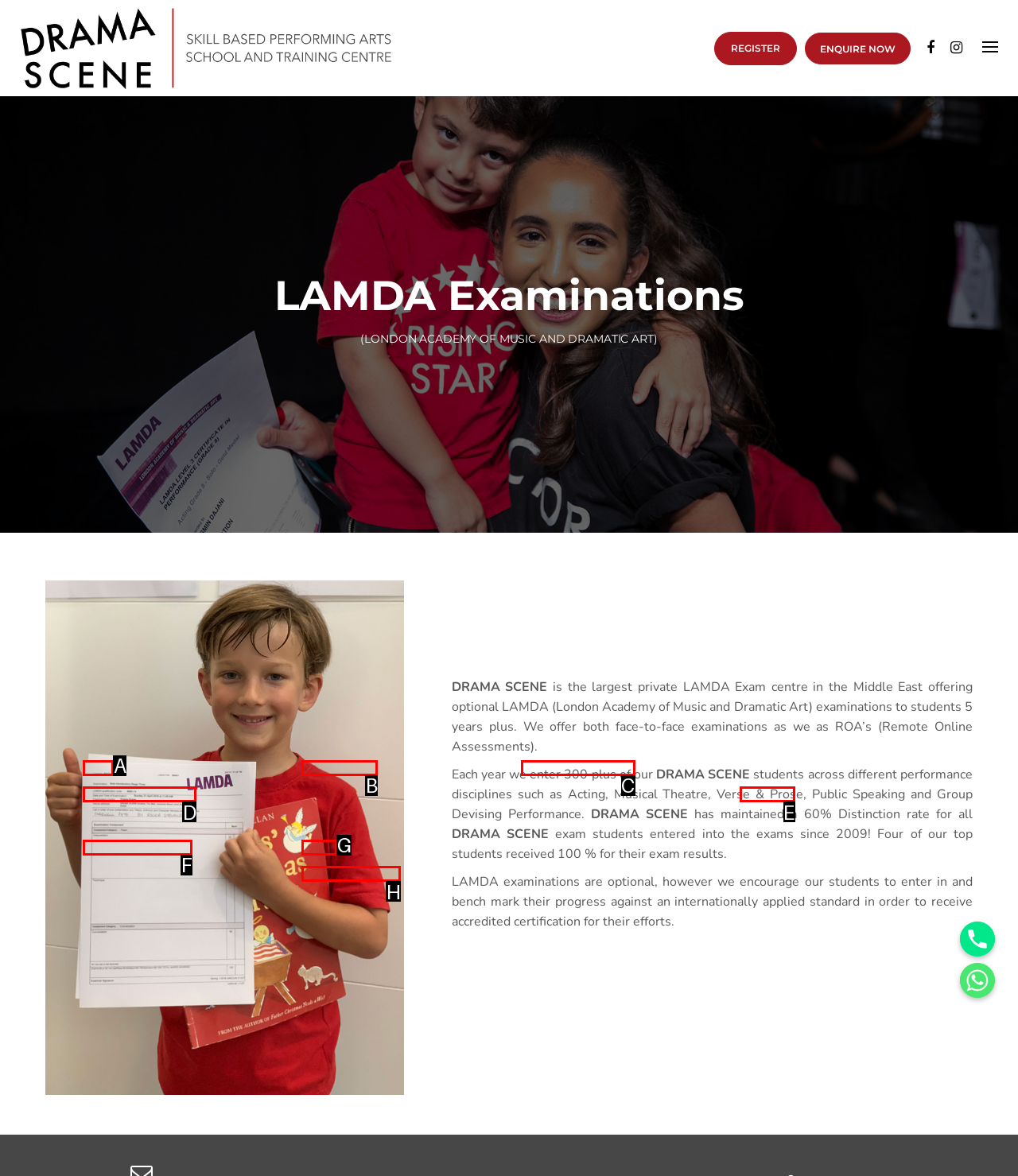Identify which HTML element matches the description: Term Dates 2023/2024. Answer with the correct option's letter.

C